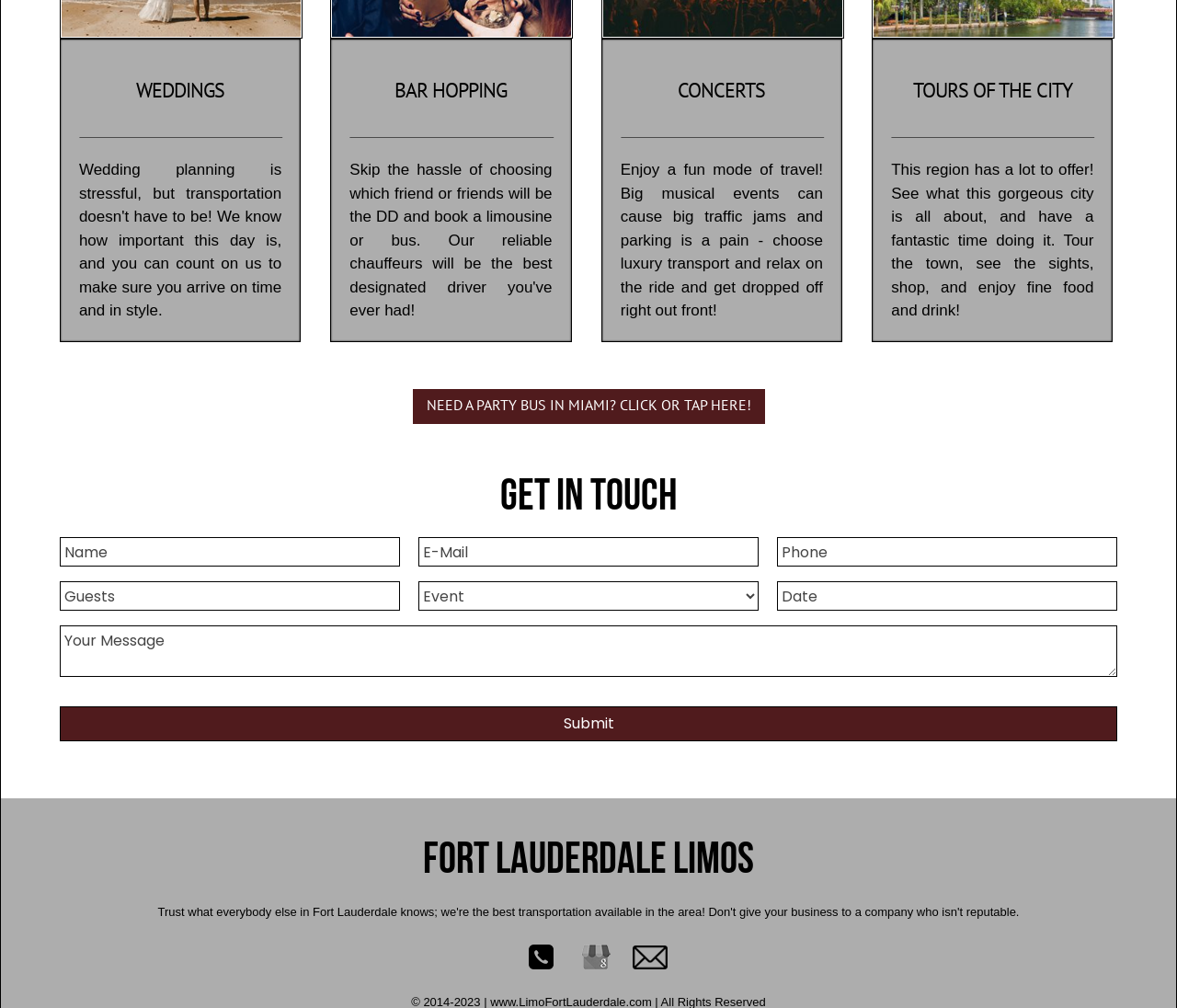Determine the bounding box coordinates (top-left x, top-left y, bottom-right x, bottom-right y) of the UI element described in the following text: Concerts

[0.576, 0.077, 0.65, 0.102]